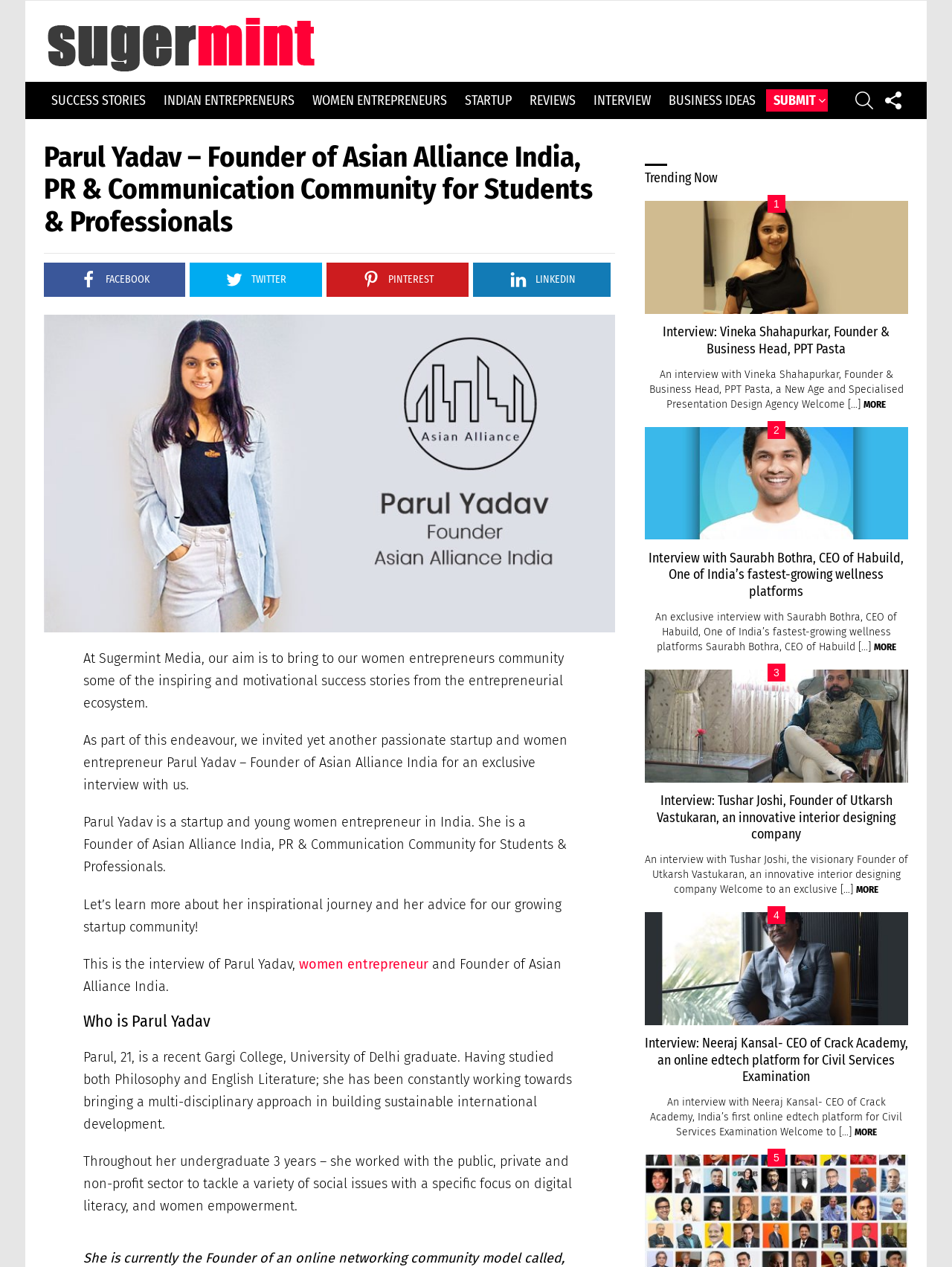Please provide a one-word or phrase answer to the question: 
What is the topic of the interview with Vineka Shahapurkar?

PPT Pasta